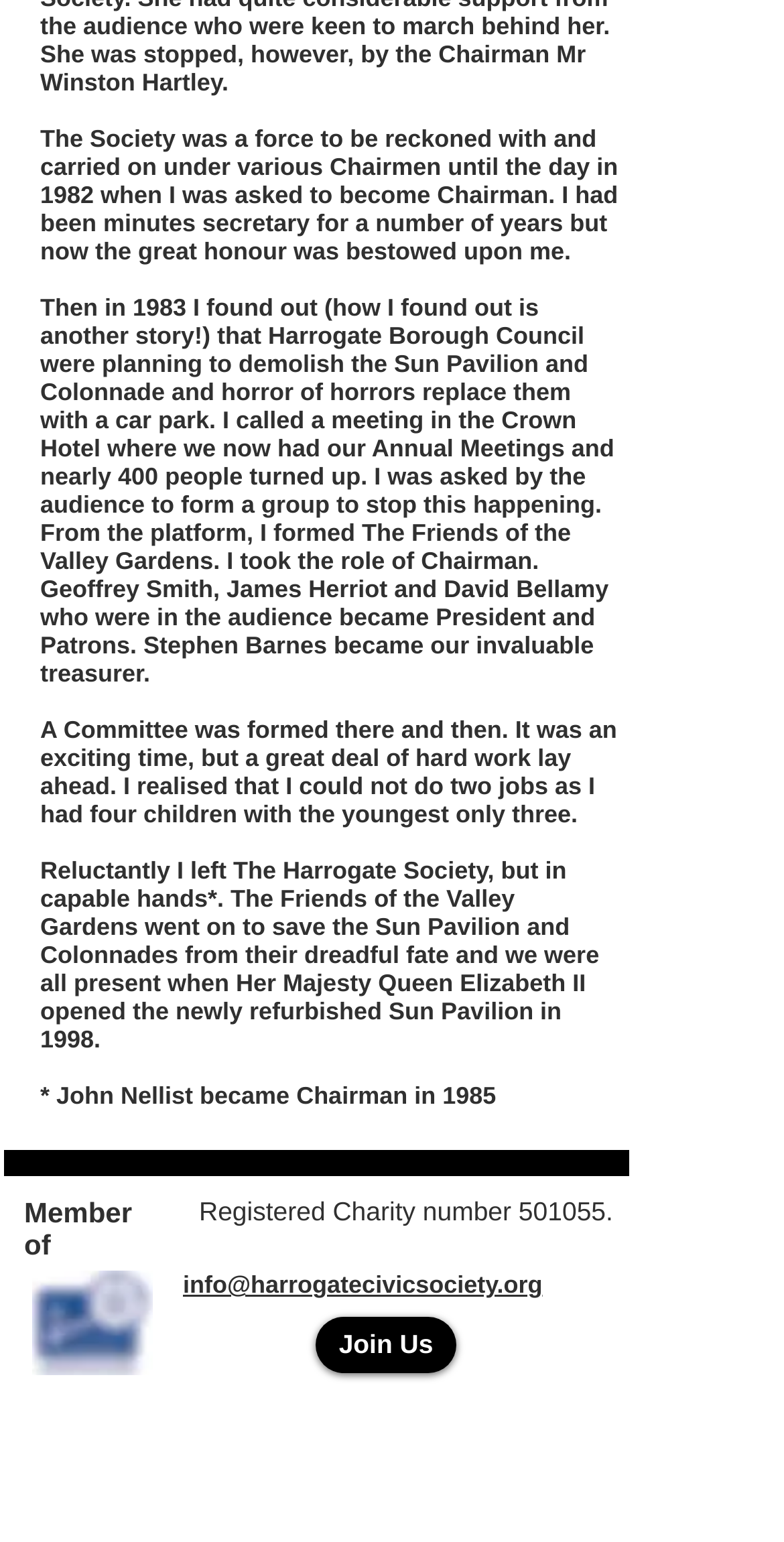Please analyze the image and provide a thorough answer to the question:
What is the email address for information?

The email address 'info@harrogatecivicsociety.org' is provided as a contact point for information, as indicated by the link text.